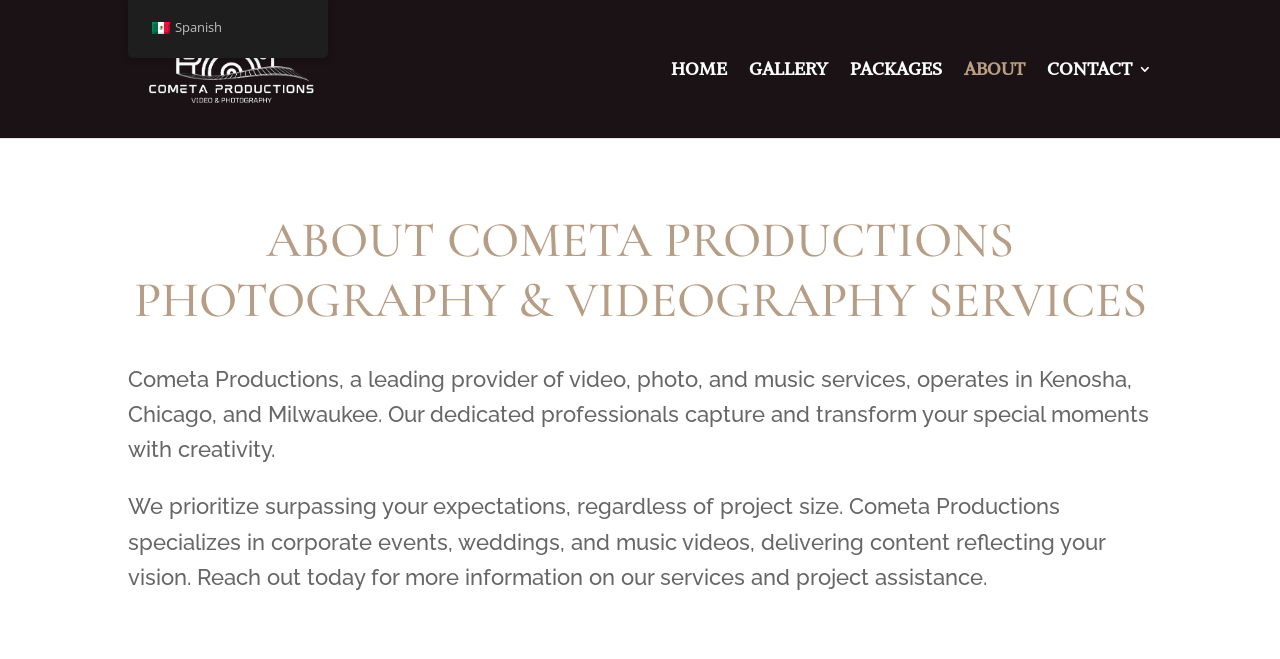Please identify the bounding box coordinates of the area that needs to be clicked to follow this instruction: "contact the company".

[0.818, 0.094, 0.9, 0.209]